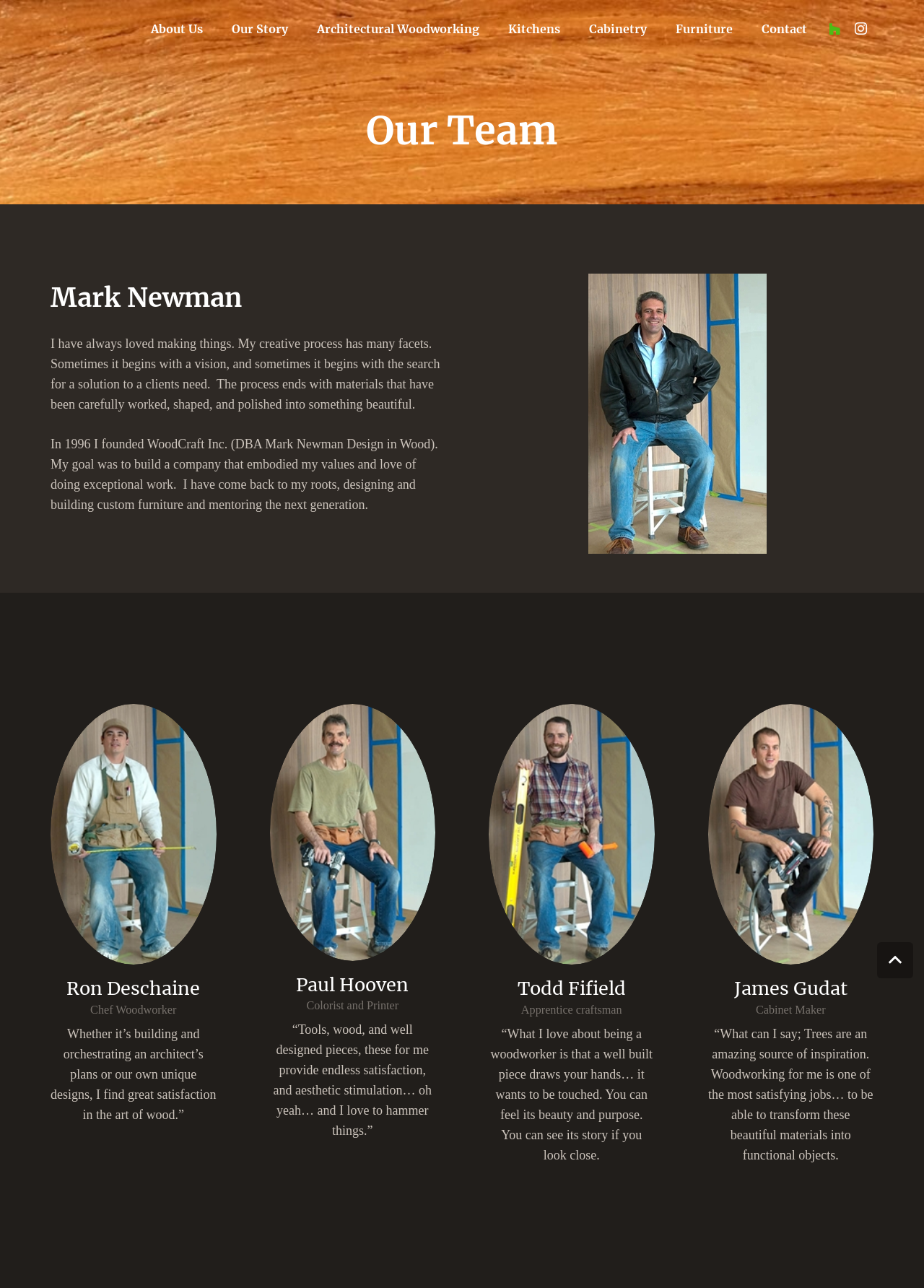Specify the bounding box coordinates (top-left x, top-left y, bottom-right x, bottom-right y) of the UI element in the screenshot that matches this description: Furniture

[0.716, 0.008, 0.809, 0.036]